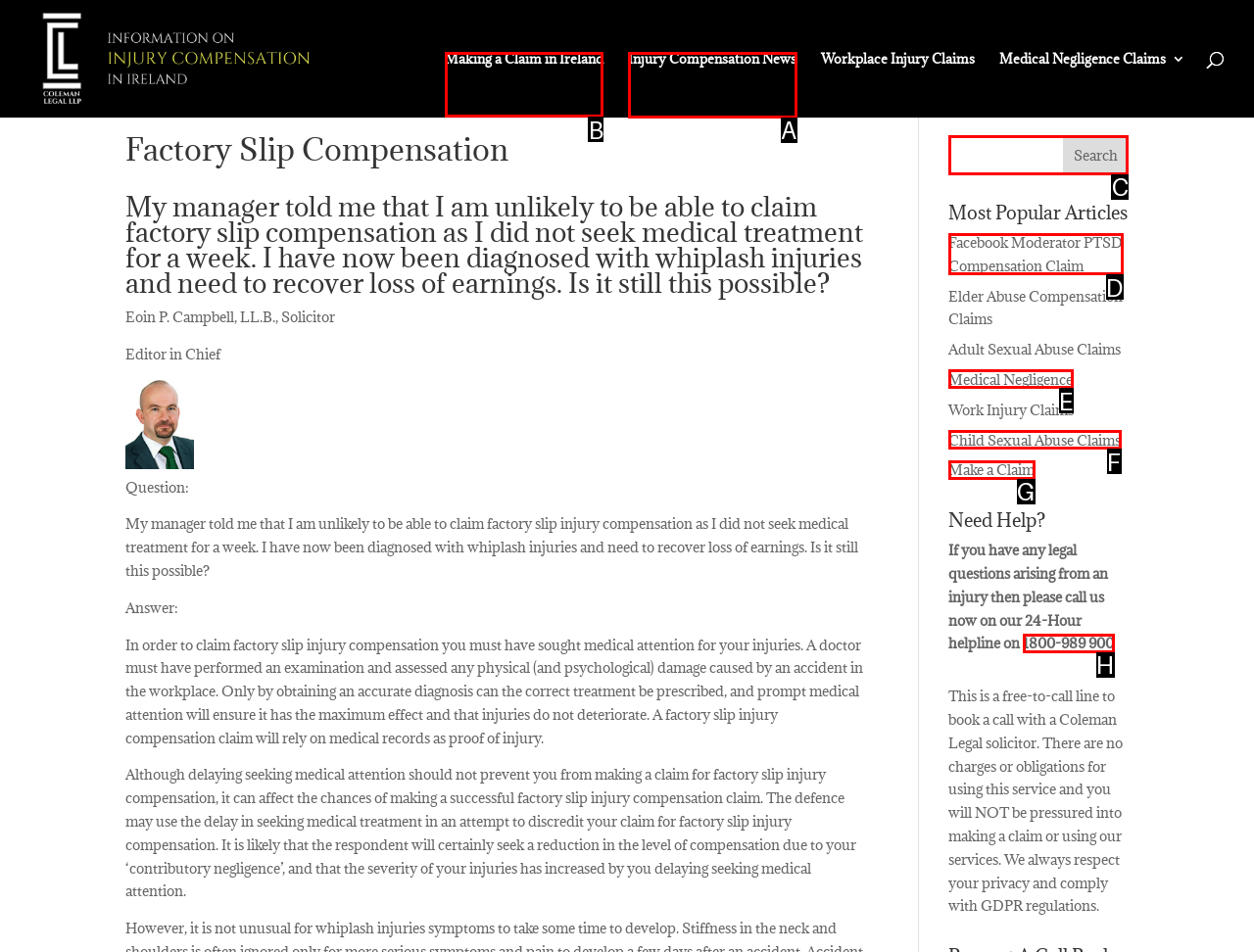Find the option you need to click to complete the following instruction: Read about making a claim in Ireland
Answer with the corresponding letter from the choices given directly.

B